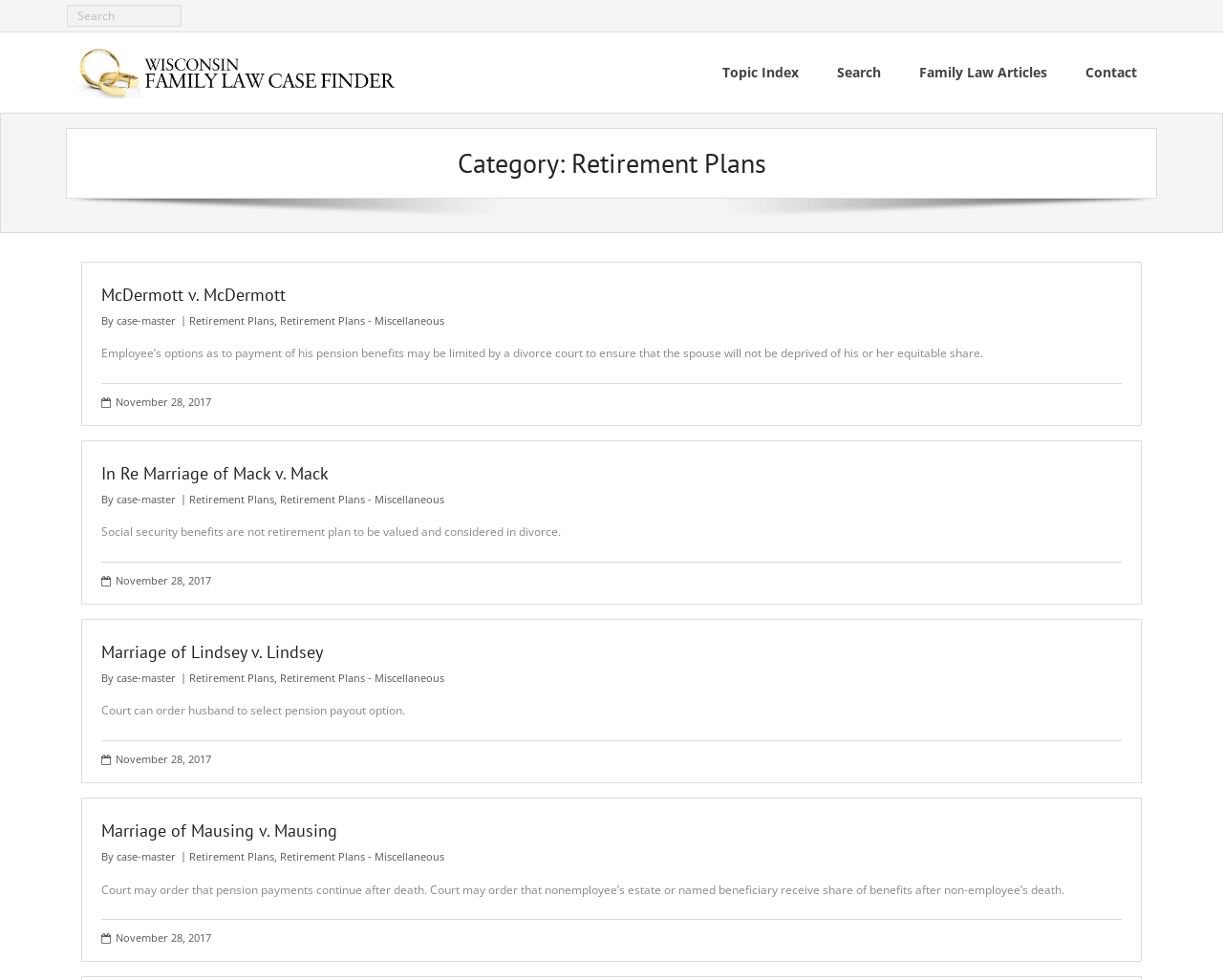Provide the bounding box coordinates of the area you need to click to execute the following instruction: "Visit the Wisconsin Family Law Case Finder page".

[0.062, 0.033, 0.344, 0.115]